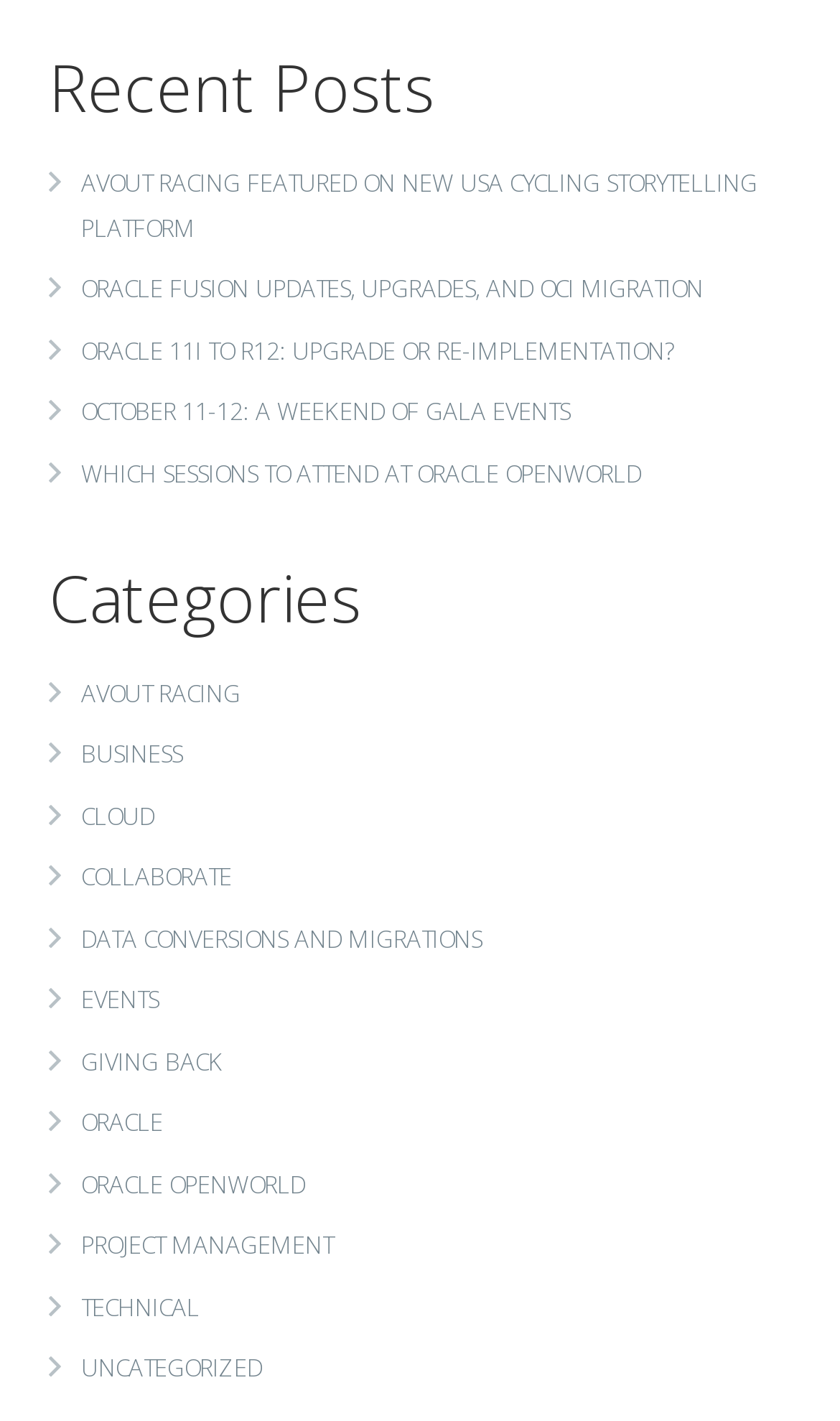Given the description of the UI element: "Oracle OpenWorld", predict the bounding box coordinates in the form of [left, top, right, bottom], with each value being a float between 0 and 1.

[0.096, 0.817, 0.942, 0.849]